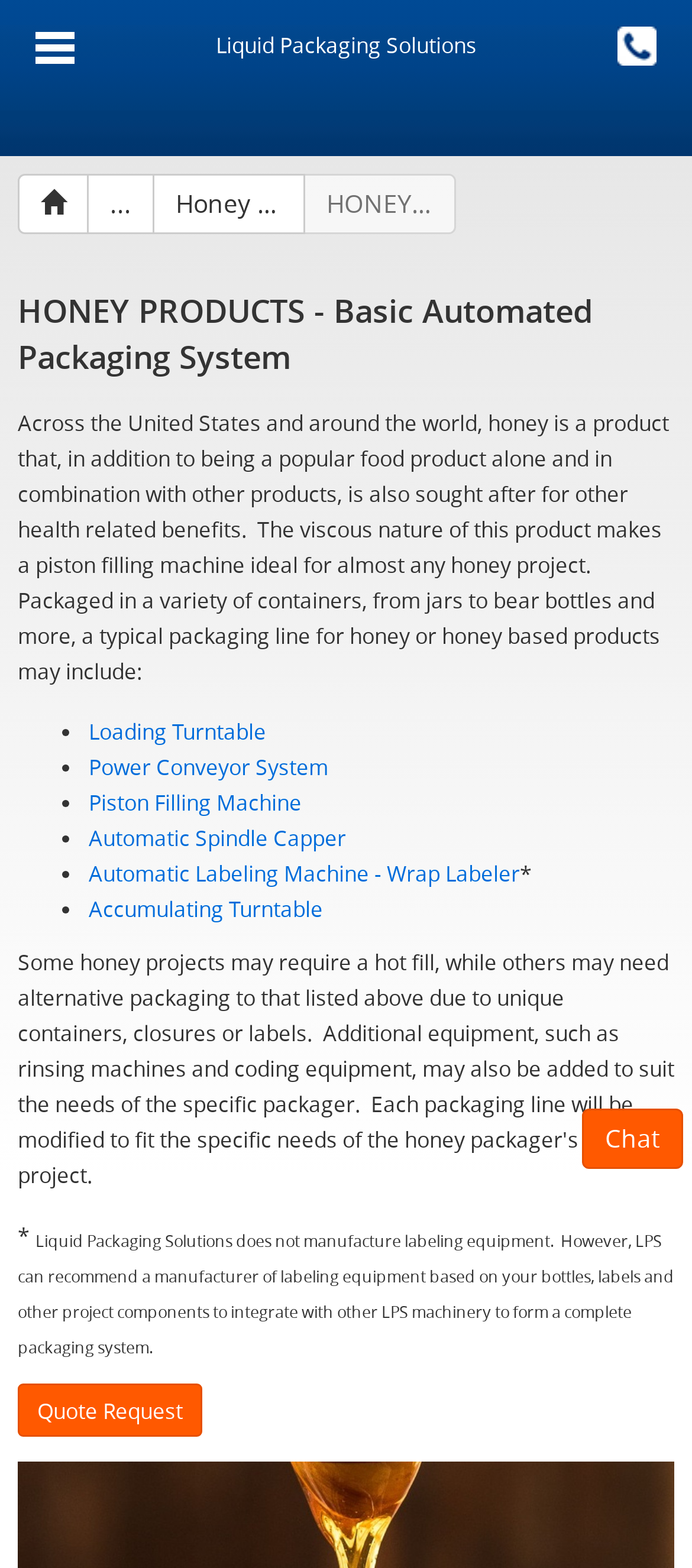From the screenshot, find the bounding box of the UI element matching this description: "parent_node: Honey & Honey Products". Supply the bounding box coordinates in the form [left, top, right, bottom], each a float between 0 and 1.

[0.026, 0.111, 0.128, 0.149]